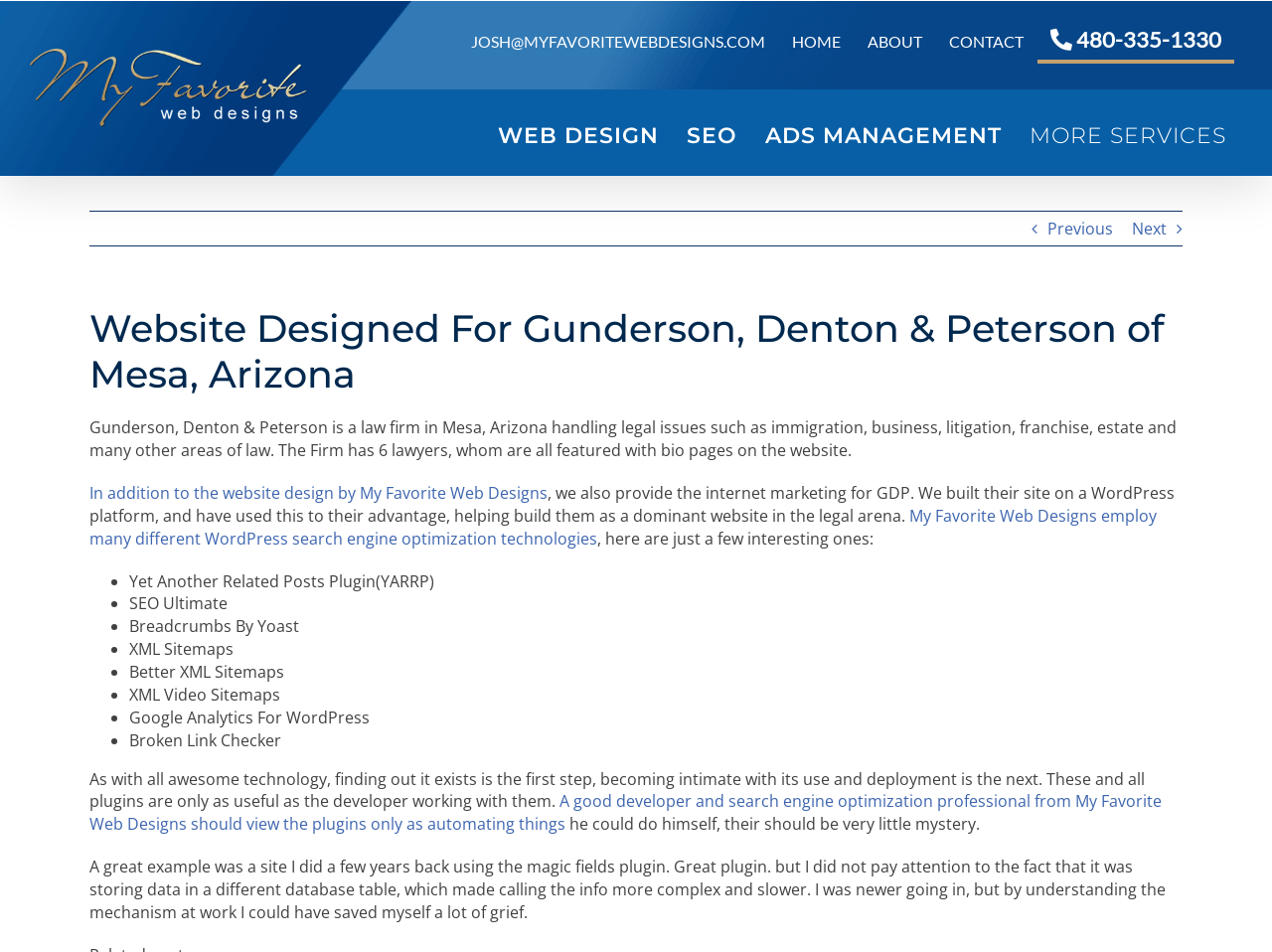Identify and generate the primary title of the webpage.

Website Designed For Gunderson, Denton & Peterson of Mesa, Arizona